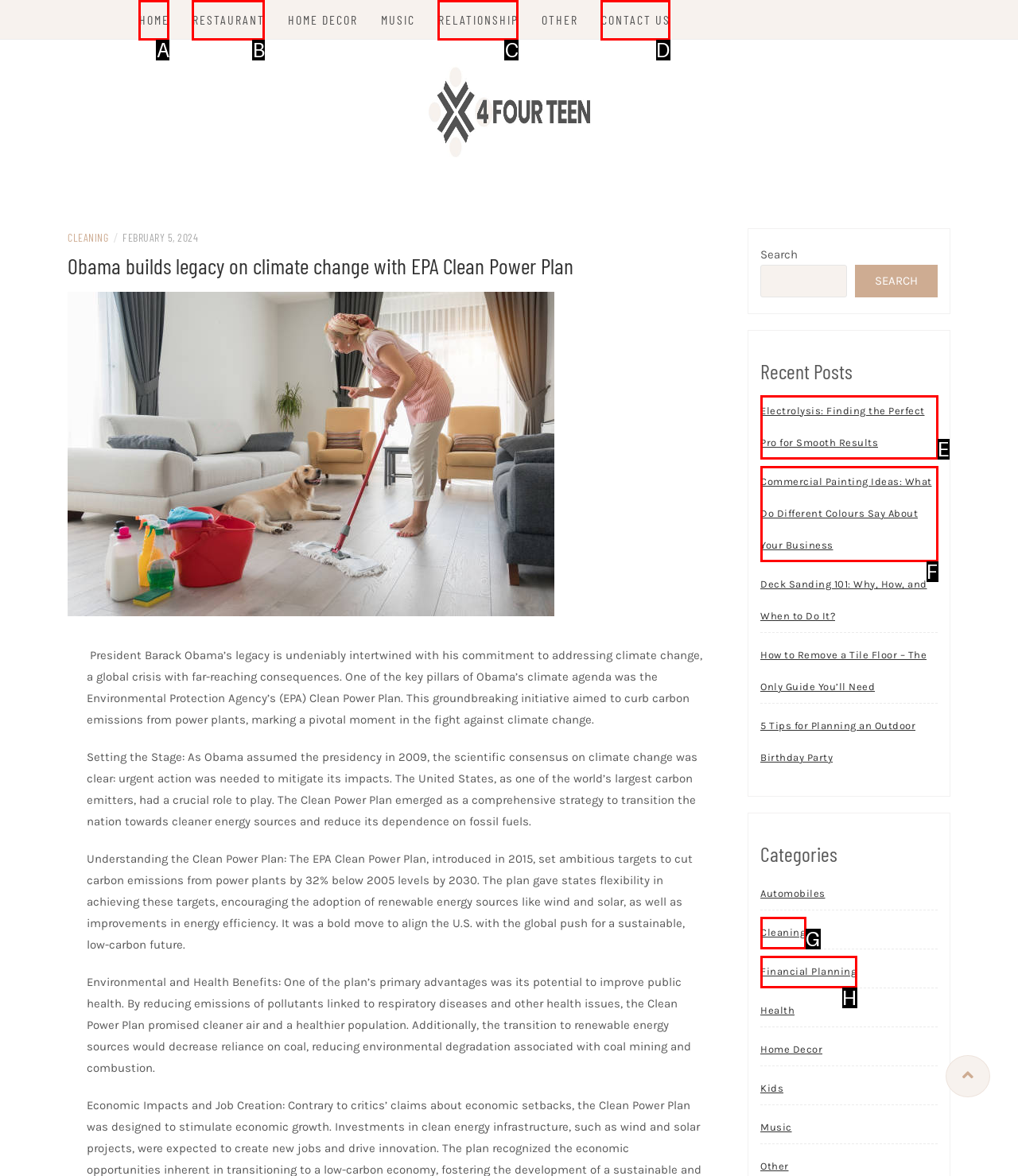For the instruction: Click on the 'CONTACT US' link, which HTML element should be clicked?
Respond with the letter of the appropriate option from the choices given.

D